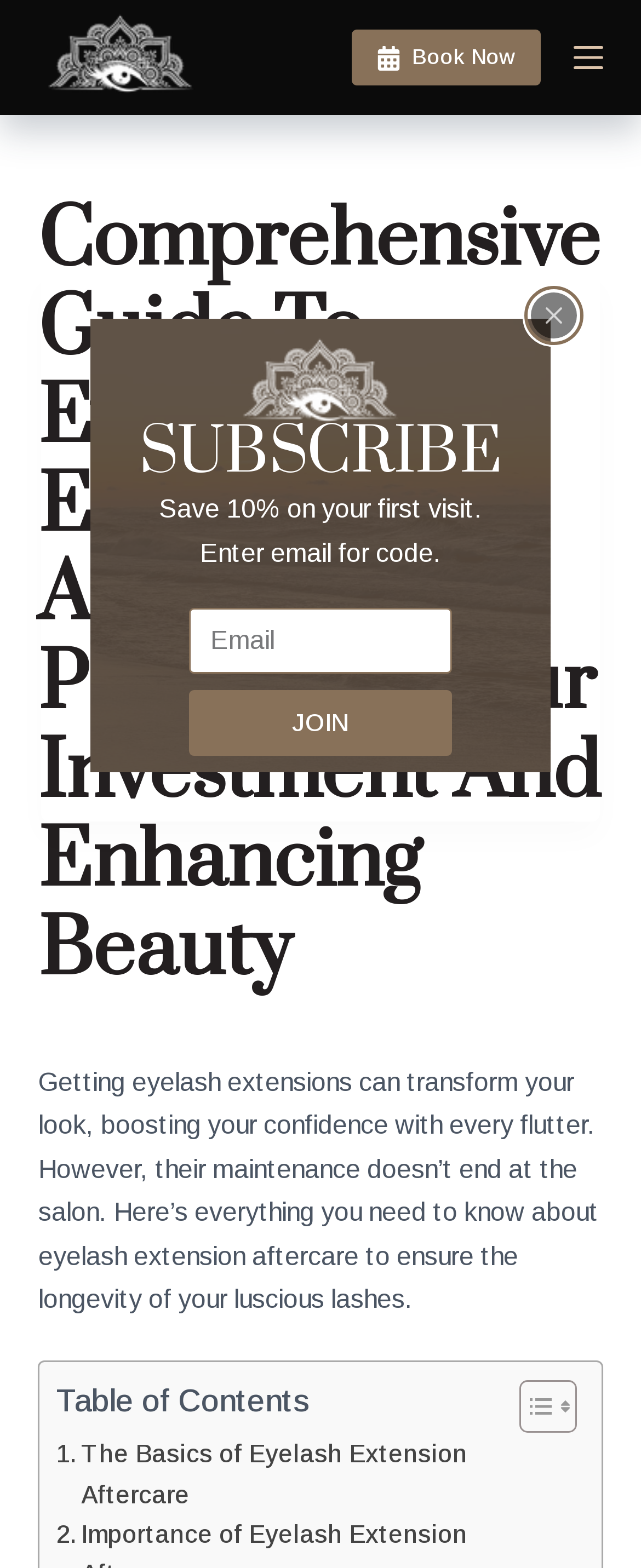Find the bounding box coordinates for the element that must be clicked to complete the instruction: "Click the 'Close popup' button". The coordinates should be four float numbers between 0 and 1, indicated as [left, top, right, bottom].

[0.828, 0.187, 0.9, 0.216]